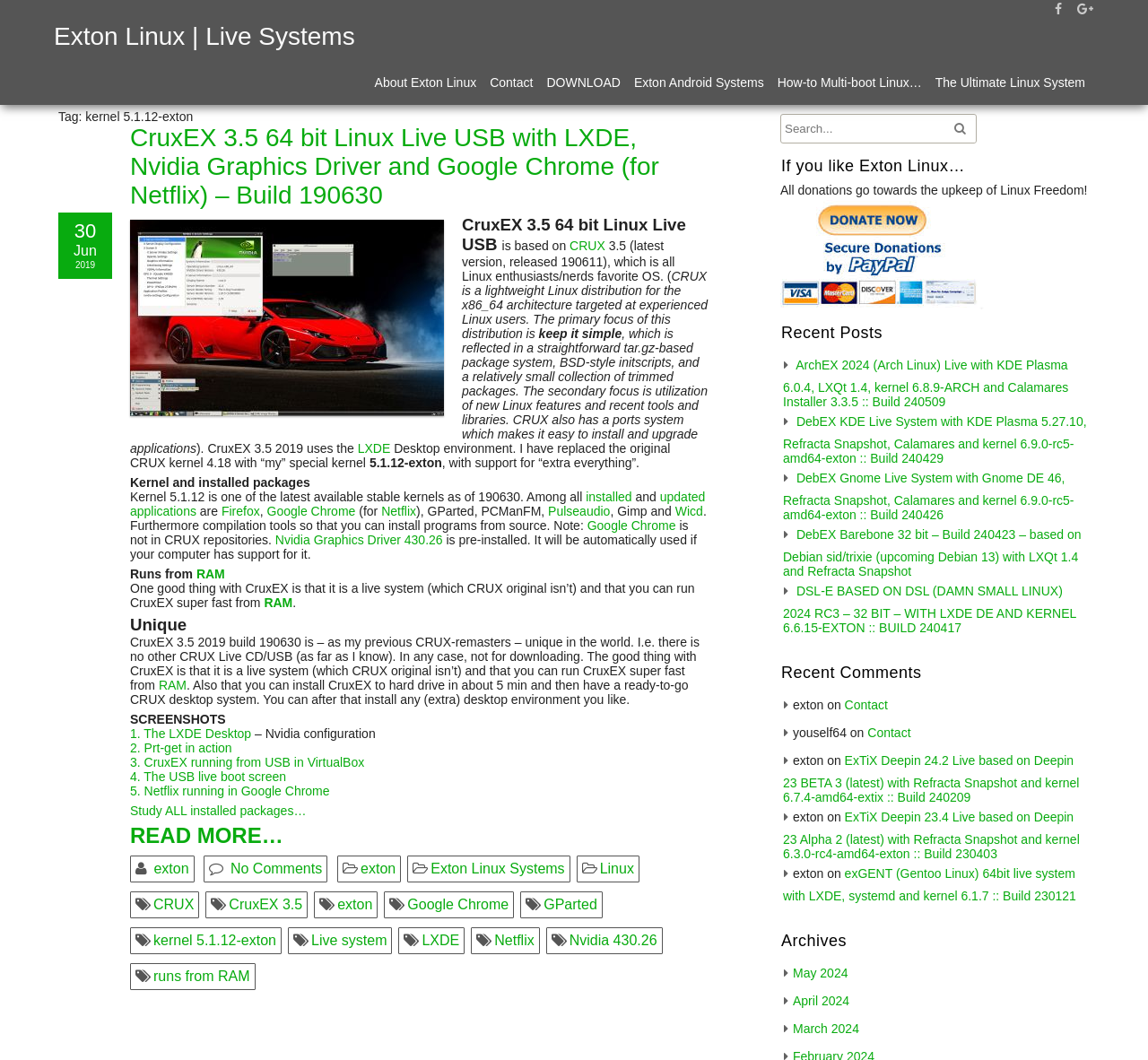What is the name of the Linux distribution?
Refer to the image and give a detailed answer to the query.

The name of the Linux distribution can be found in the article heading 'CruxEX 3.5 64 bit Linux Live USB with LXDE, Nvidia Graphics Driver and Google Chrome (for Netflix) – Build 190630'.